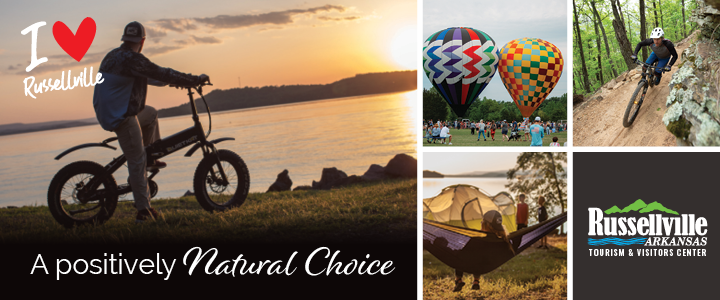Give a one-word or short phrase answer to the question: 
What is rising against a backdrop of a lively outdoor event?

hot air balloons